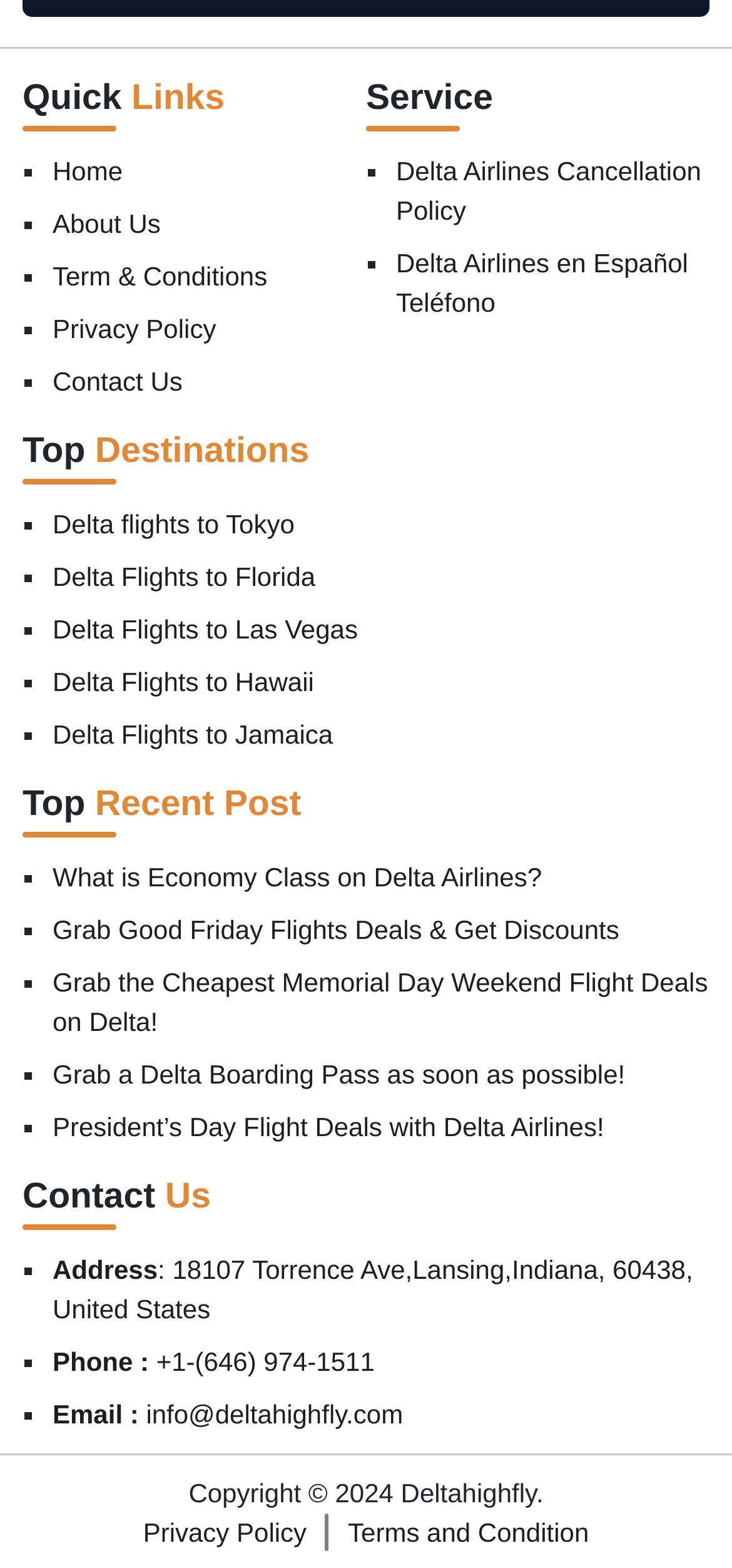Could you find the bounding box coordinates of the clickable area to complete this instruction: "View 'Delta Airlines Cancellation Policy'"?

[0.541, 0.1, 0.958, 0.144]